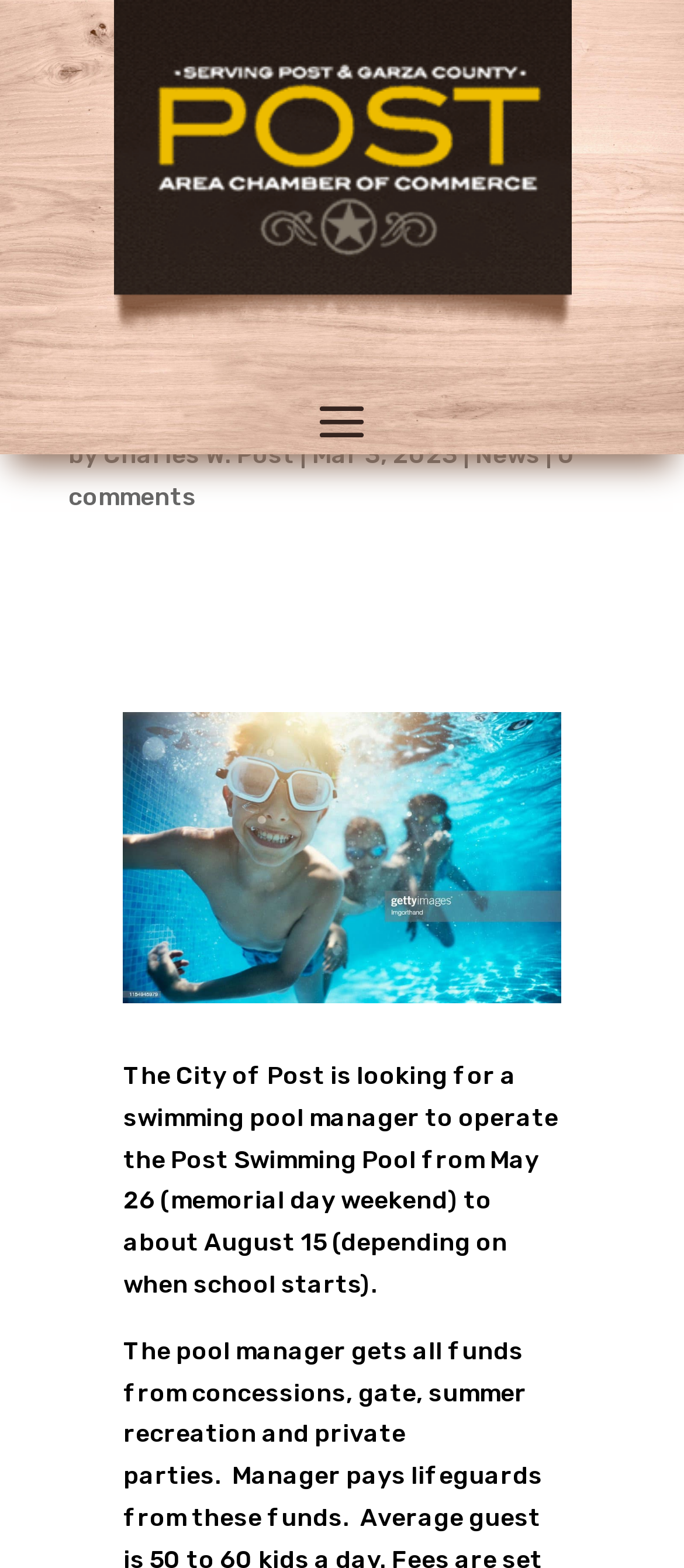Who posted the job announcement?
Using the information presented in the image, please offer a detailed response to the question.

The job announcement is attributed to Charles W. Post, as indicated by the link 'Charles W. Post' following the 'by' text.